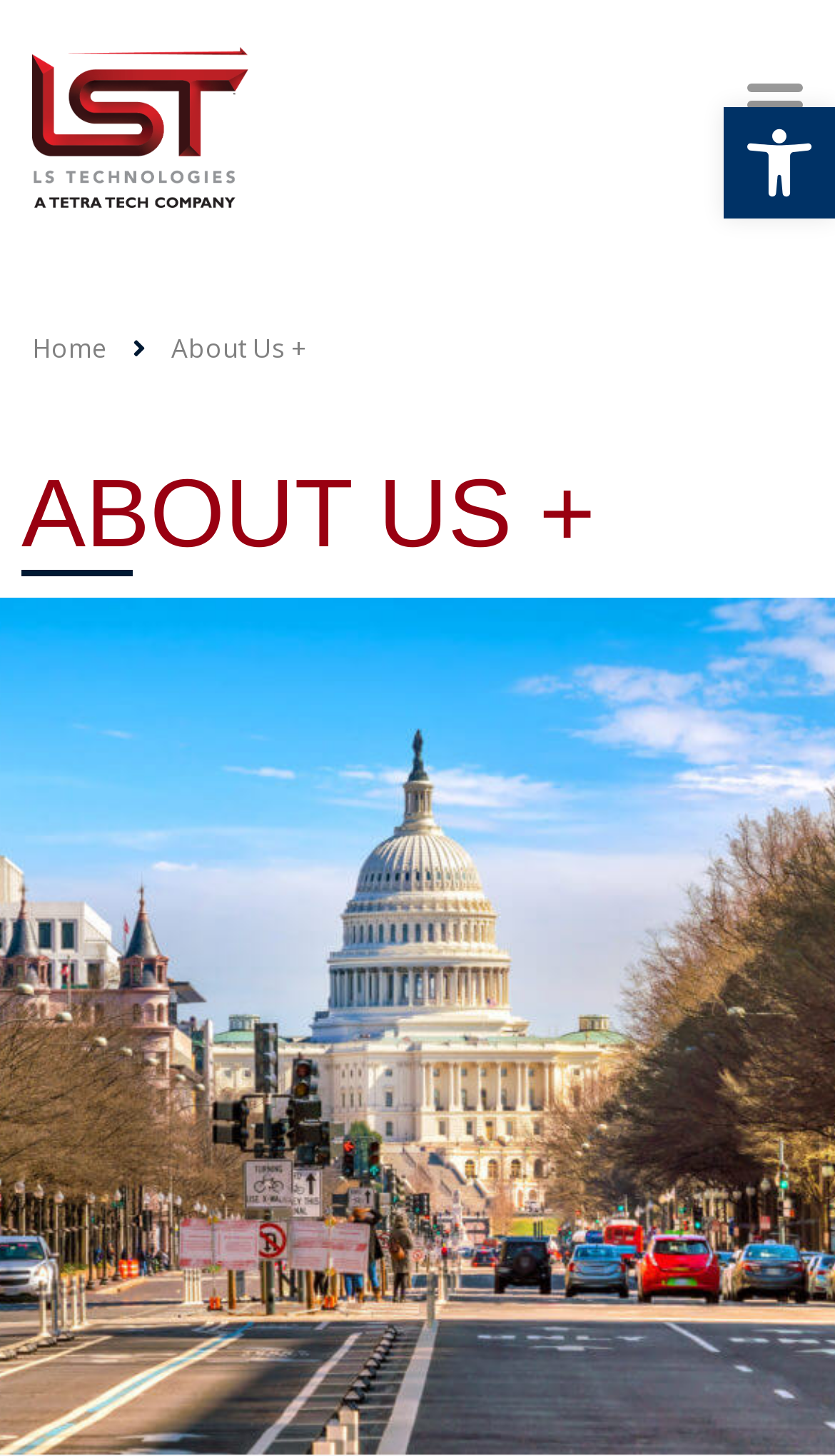Using the description "alt="LS Technologies"", predict the bounding box of the relevant HTML element.

[0.038, 0.032, 0.298, 0.143]